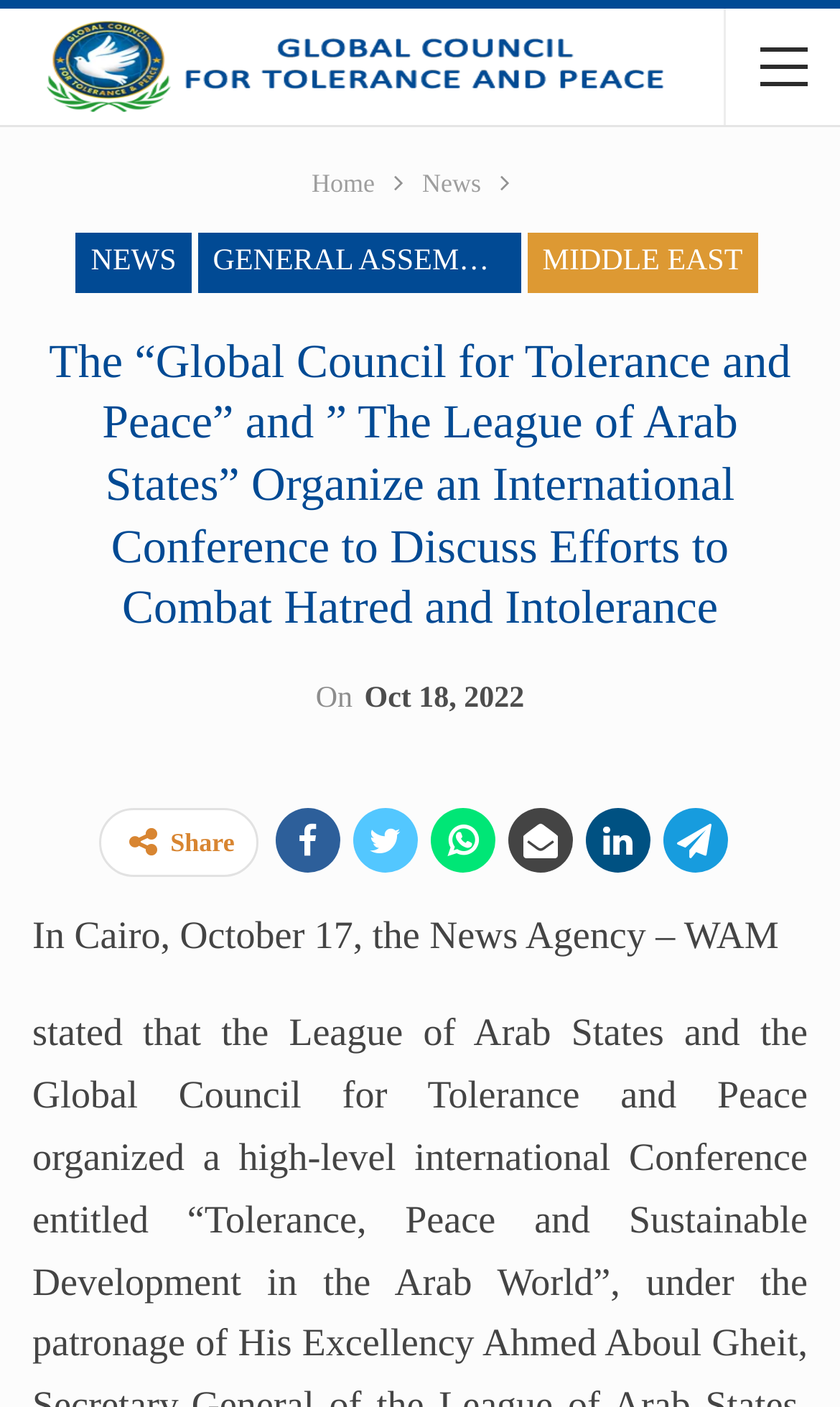Please study the image and answer the question comprehensively:
What is the name of the other organization that organized the international conference?

The question asks for the name of the other organization that organized the international conference. From the webpage, we can see that the heading mentions 'The “Global Council for Tolerance and Peace” and ” The League of Arab States” Organize an International Conference to Discuss Efforts to Combat Hatred and Intolerance'. Therefore, the answer is 'The League of Arab States'.